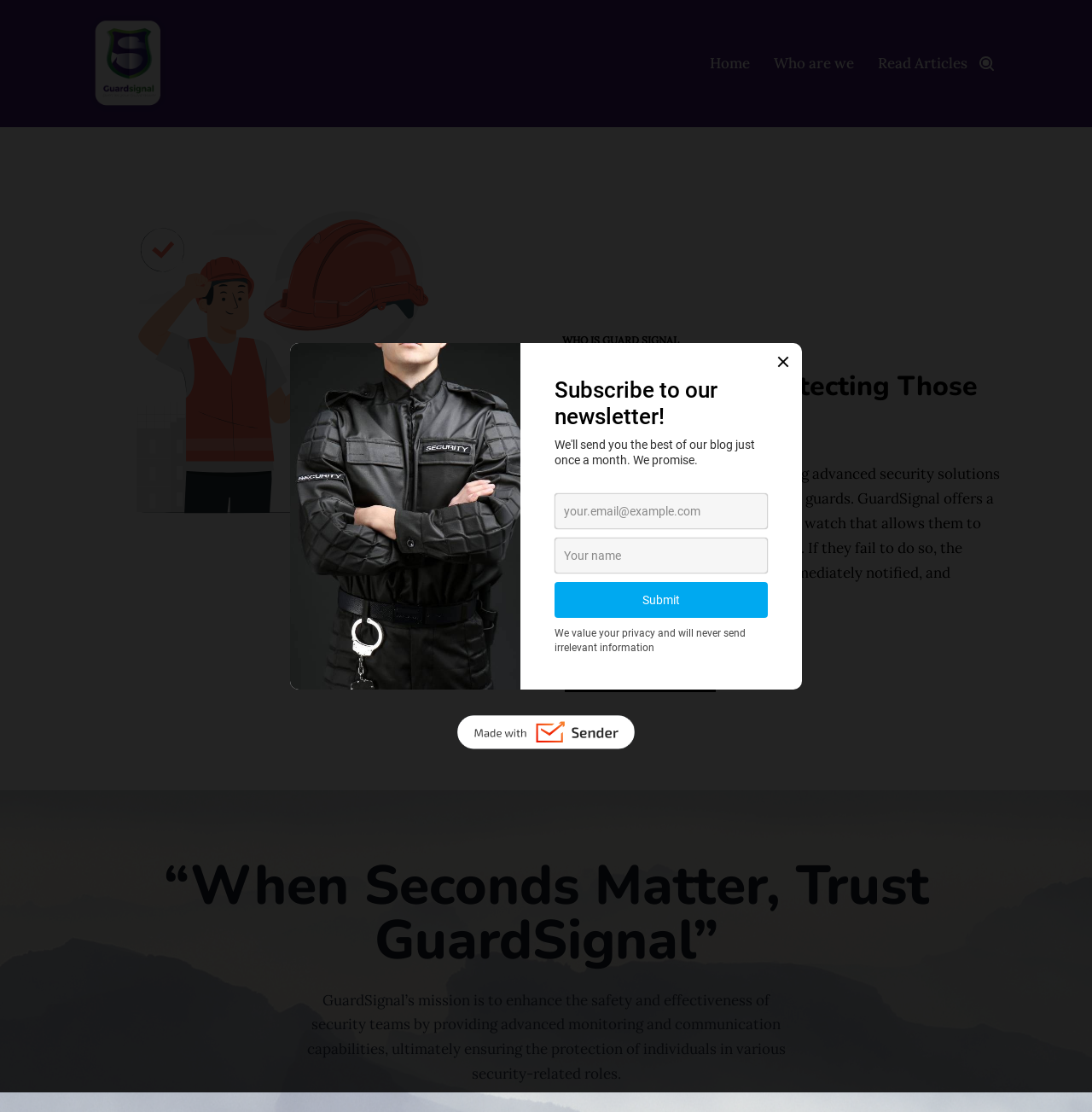Using the information in the image, give a detailed answer to the following question: What type of solutions does GuardSignal provide?

Based on the webpage content, GuardSignal provides advanced security solutions for individuals, particularly security guards, which includes a unique system where guards wear a watch that allows them to signal their well-being.